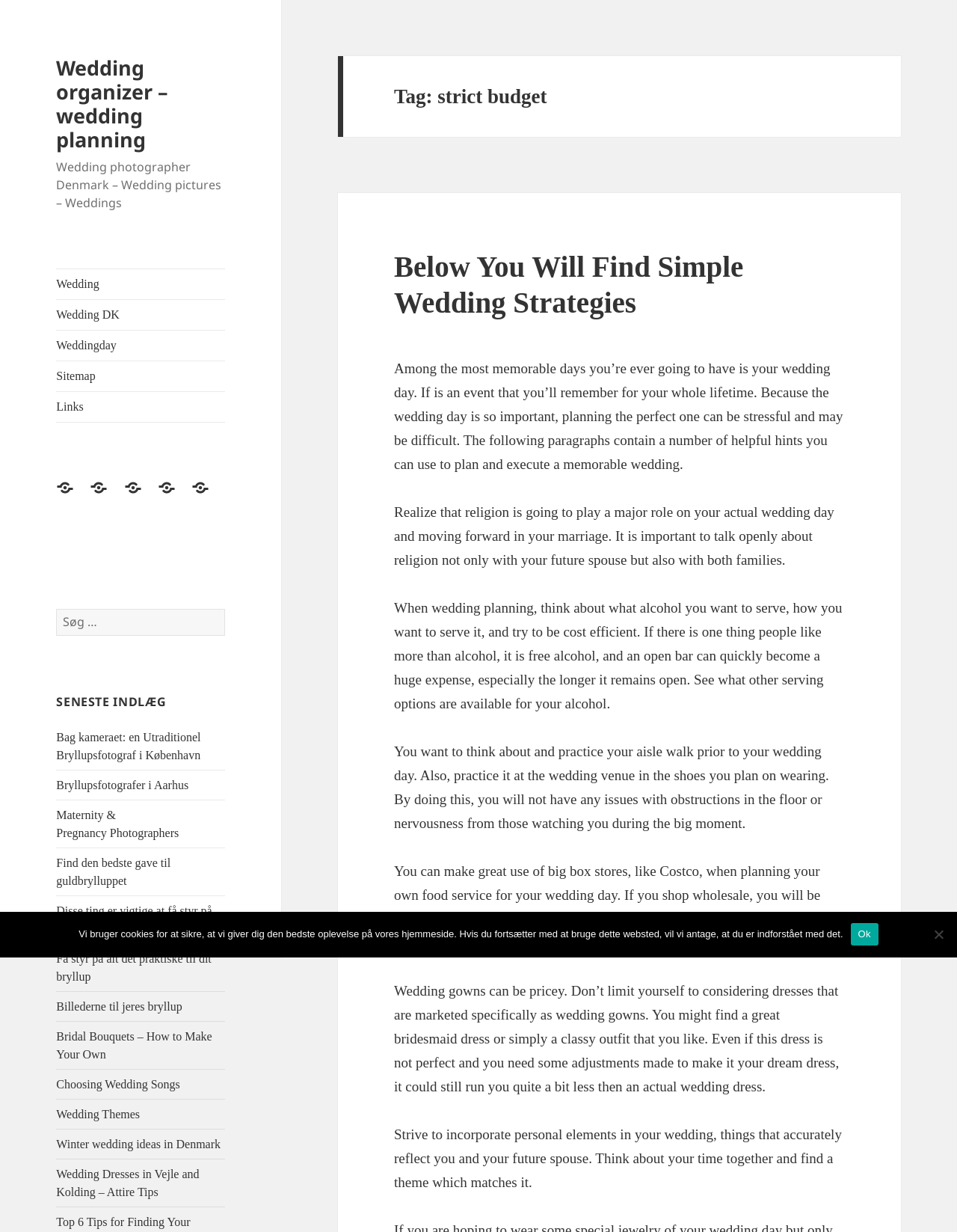What is the category of the latest blog post?
Using the visual information, respond with a single word or phrase.

Wedding